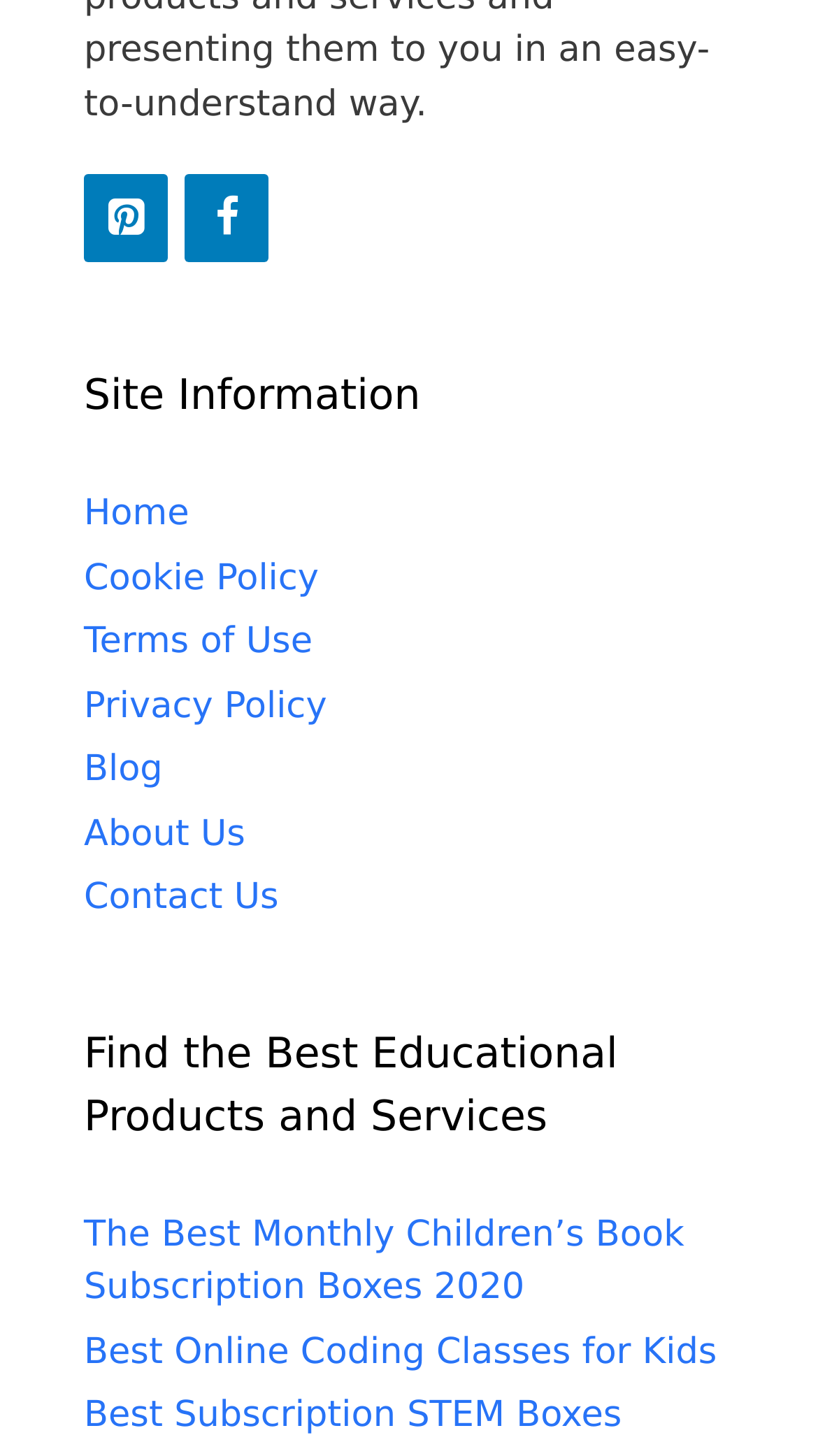Pinpoint the bounding box coordinates for the area that should be clicked to perform the following instruction: "Explore the Best Monthly Children’s Book Subscription Boxes 2020".

[0.103, 0.834, 0.837, 0.899]